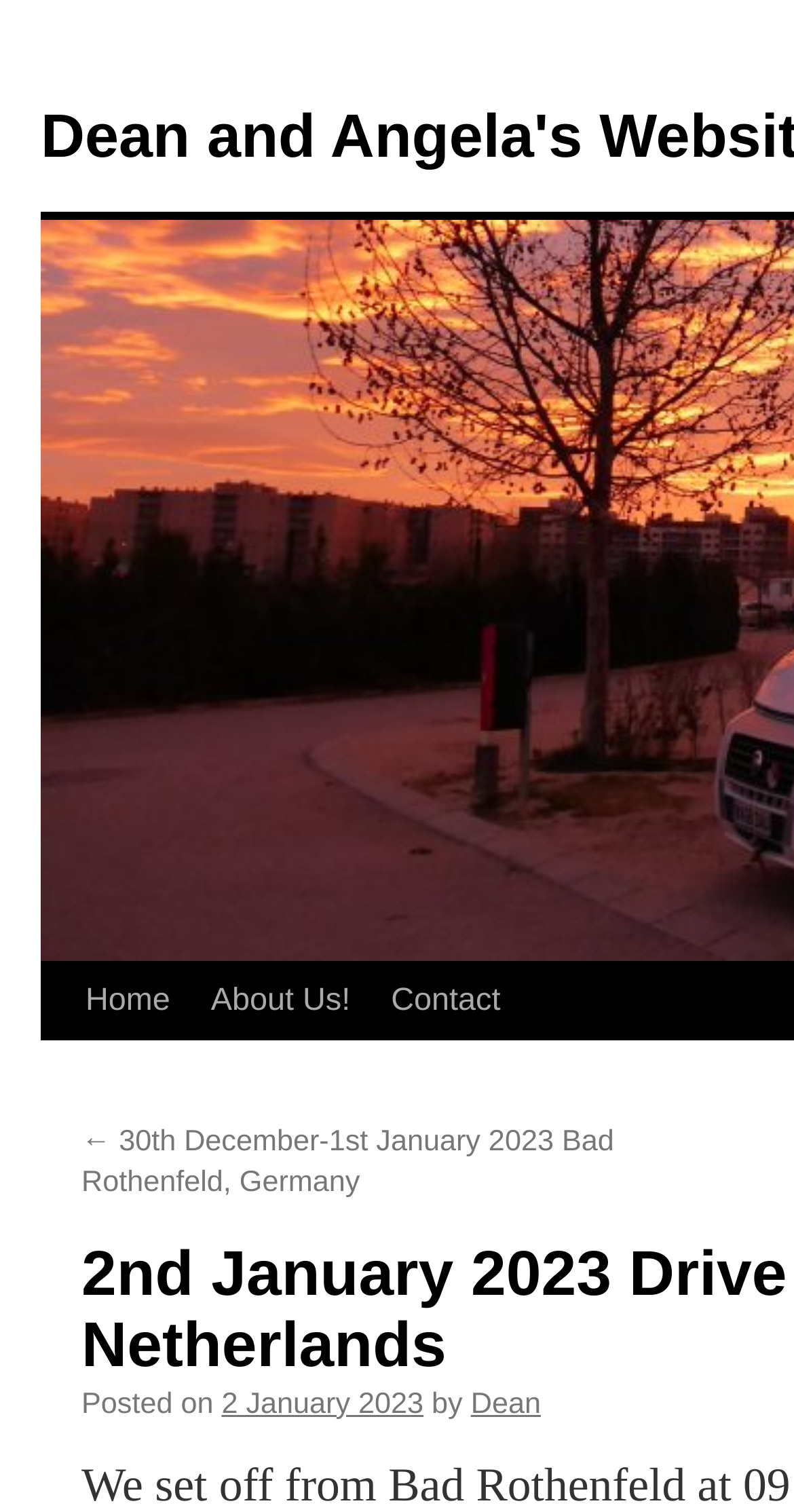Analyze the image and give a detailed response to the question:
What is the previous date?

I found the link '← 30th December-1st January 2023 Bad Rothenfeld, Germany' which suggests that the previous date is 30th December.